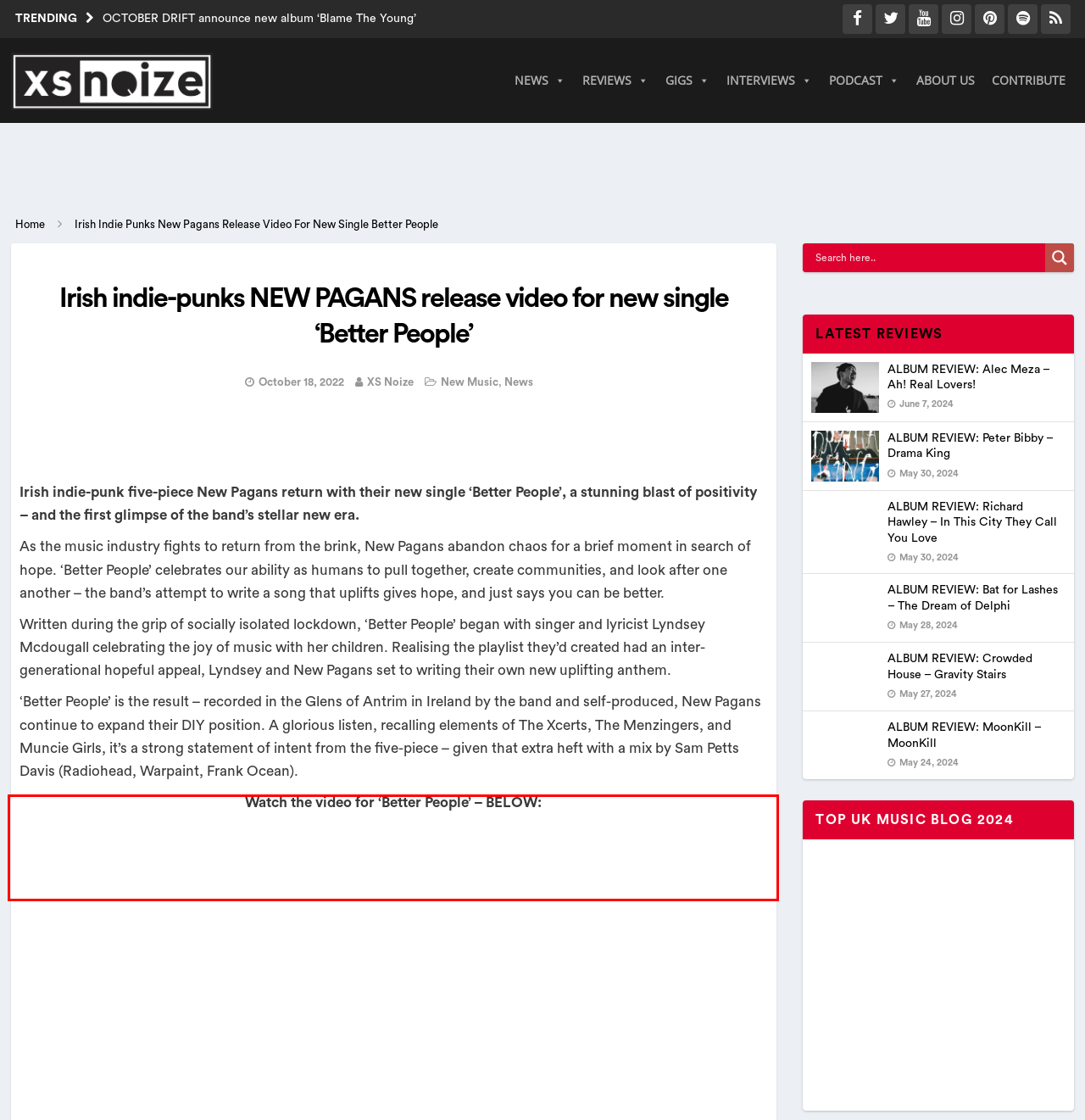Perform OCR on the text inside the red-bordered box in the provided screenshot and output the content.

‘Better People’ is the result – recorded in the Glens of Antrim in Ireland by the band and self-produced, New Pagans continue to expand their DIY position. A glorious listen, recalling elements of The Xcerts, The Menzingers, and Muncie Girls, it’s a strong statement of intent from the five-piece – given that extra heft with a mix by Sam Petts Davis (Radiohead, Warpaint, Frank Ocean).